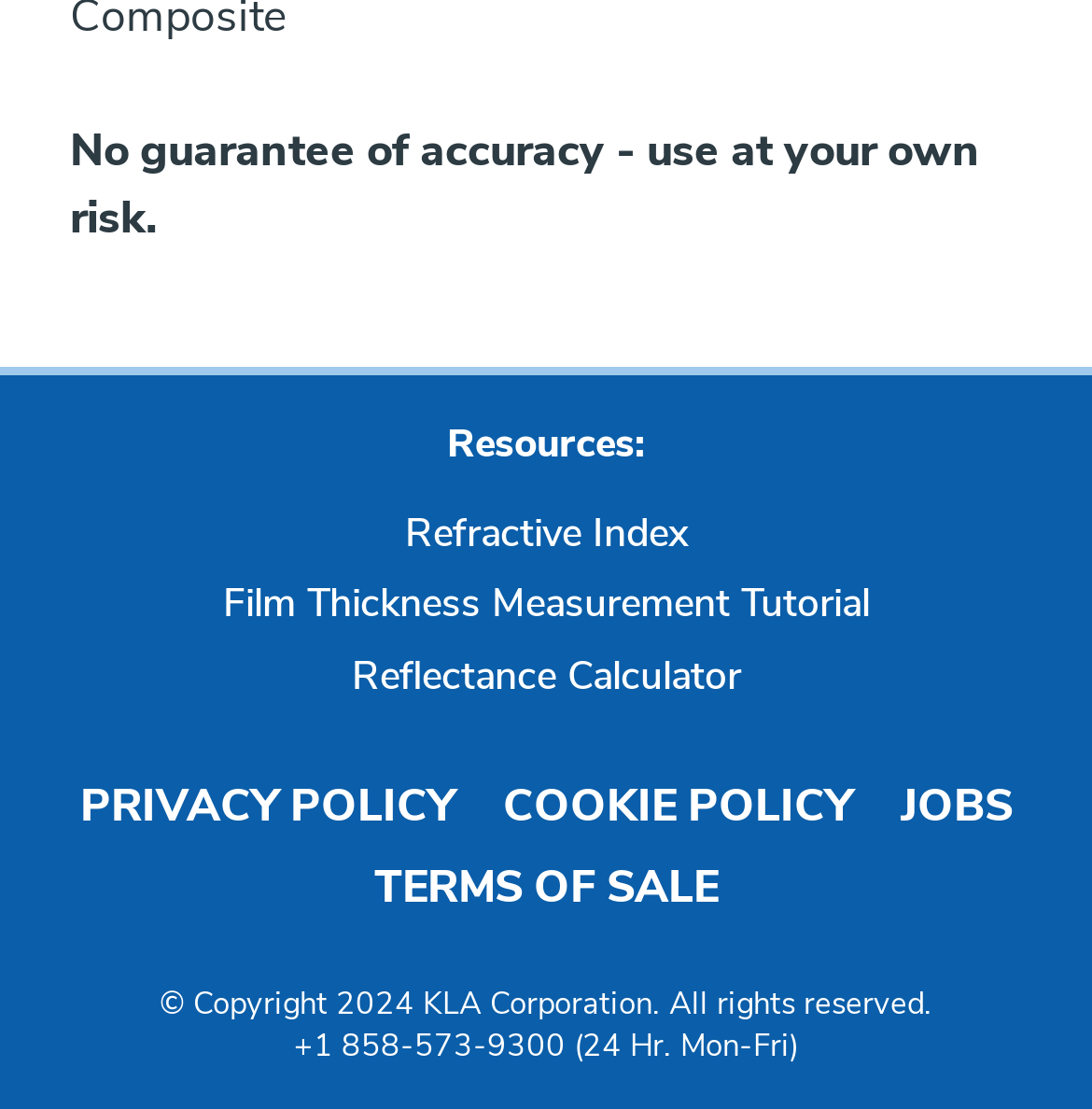Provide a one-word or short-phrase response to the question:
How many static text elements are there?

3